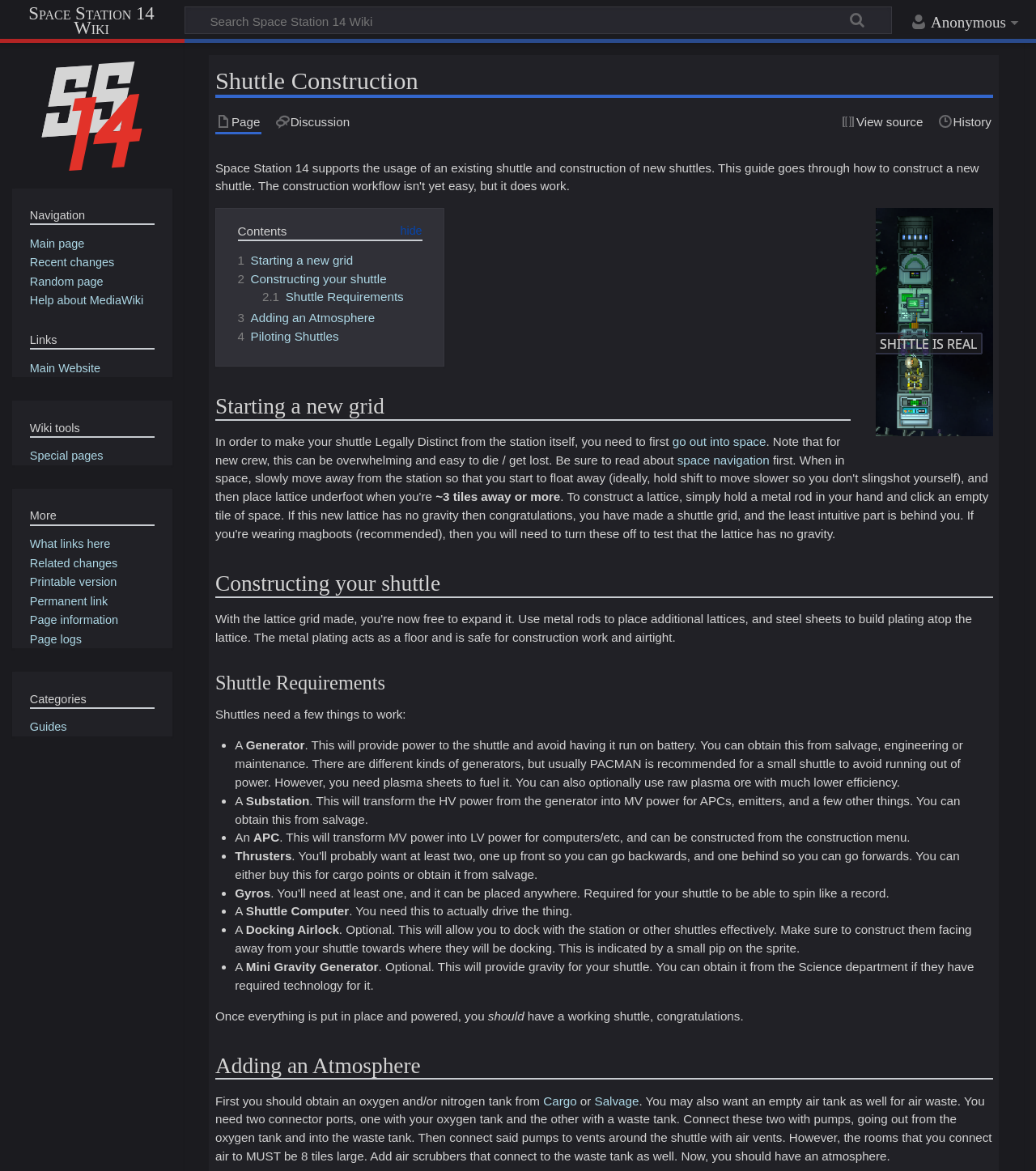Pinpoint the bounding box coordinates of the element to be clicked to execute the instruction: "Search Space Station 14 Wiki".

[0.179, 0.006, 0.86, 0.028]